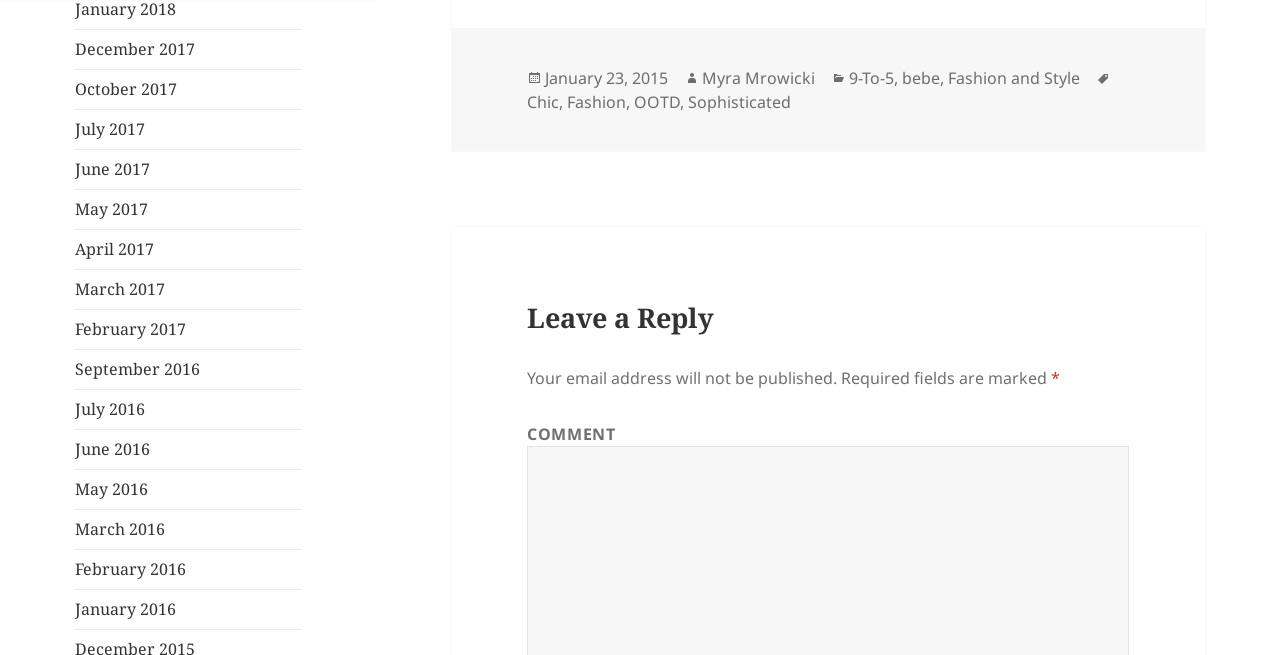Locate the bounding box coordinates of the area that needs to be clicked to fulfill the following instruction: "Read the post from January 23, 2015". The coordinates should be in the format of four float numbers between 0 and 1, namely [left, top, right, bottom].

[0.426, 0.102, 0.522, 0.137]